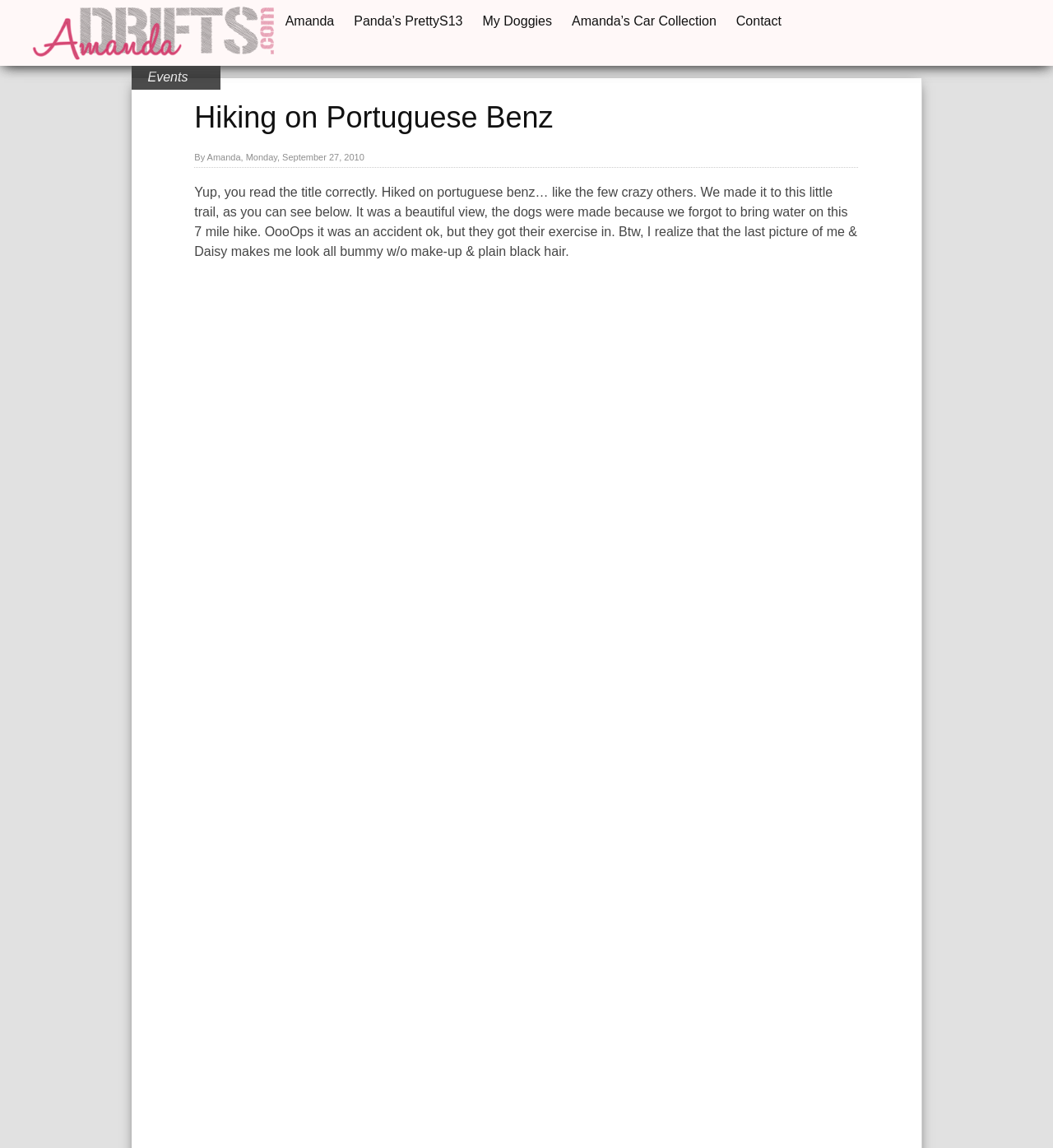Look at the image and answer the question in detail:
Who is the author of this blog post?

The author of this blog post is Amanda, as indicated by the text 'By Amanda, Monday, September 27, 2010' which is a common format for blog posts to display the author's name and date of publication.